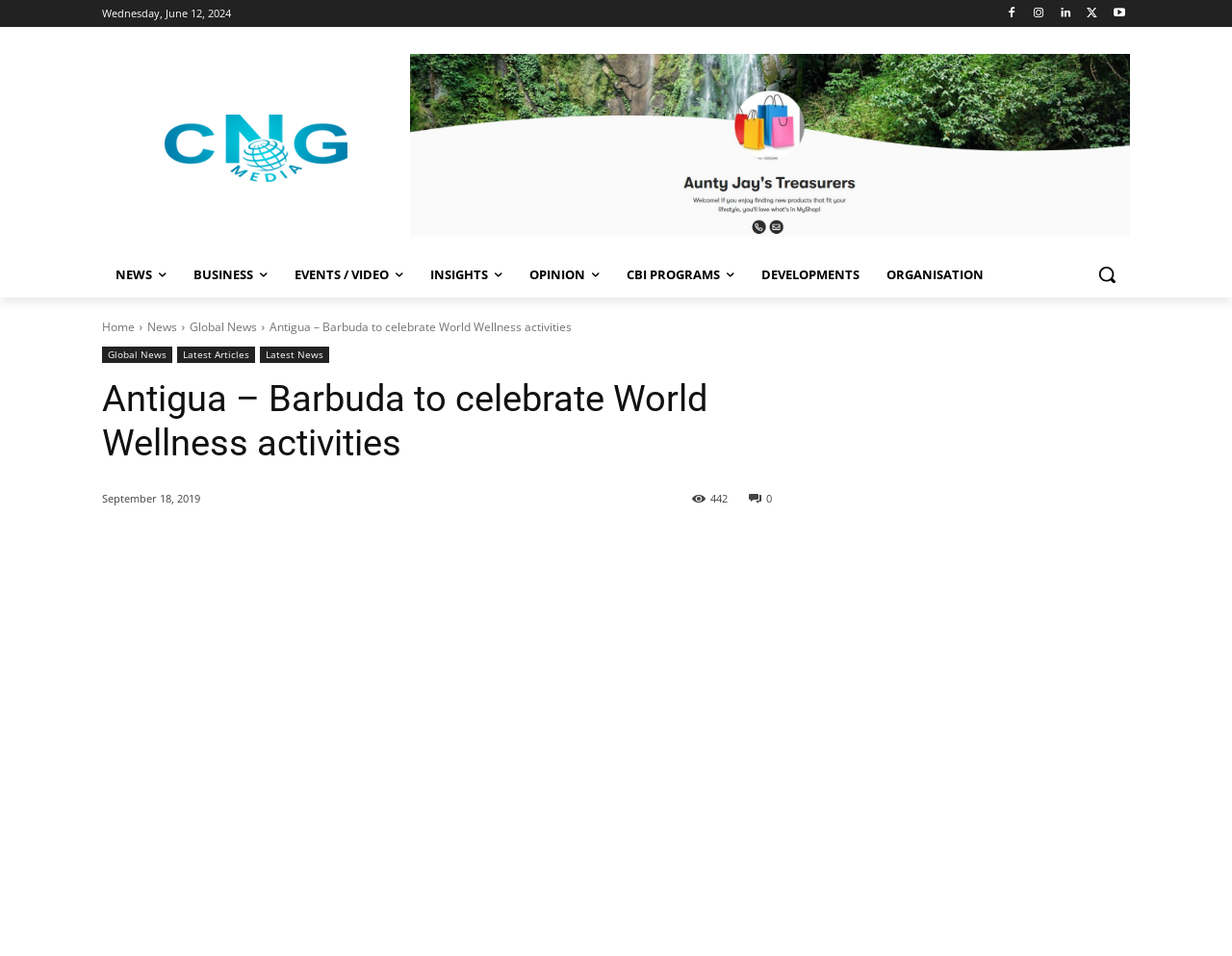Could you find the bounding box coordinates of the clickable area to complete this instruction: "Read the latest articles"?

[0.144, 0.363, 0.207, 0.38]